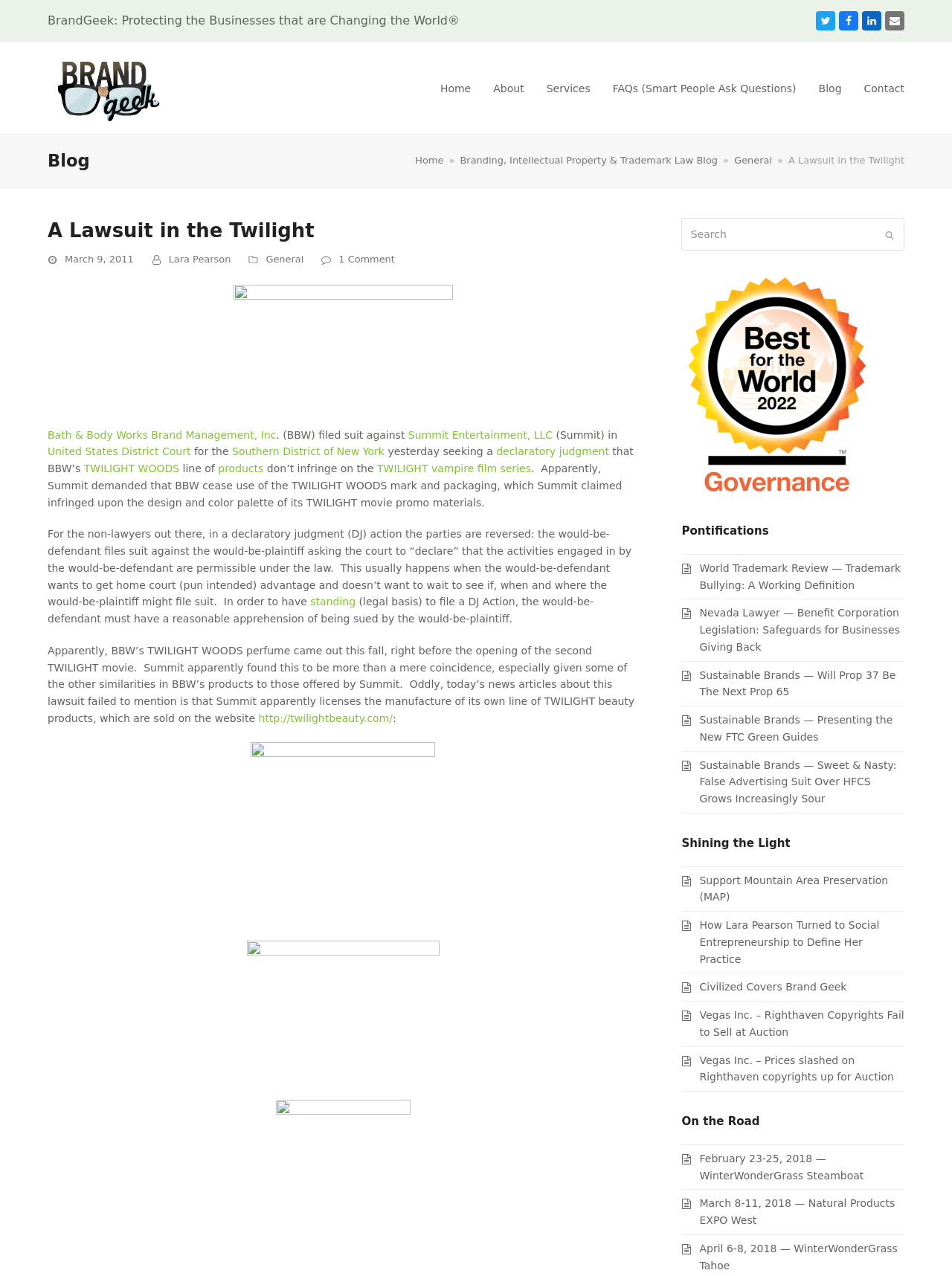Identify and provide the title of the webpage.

A Lawsuit in the Twilight